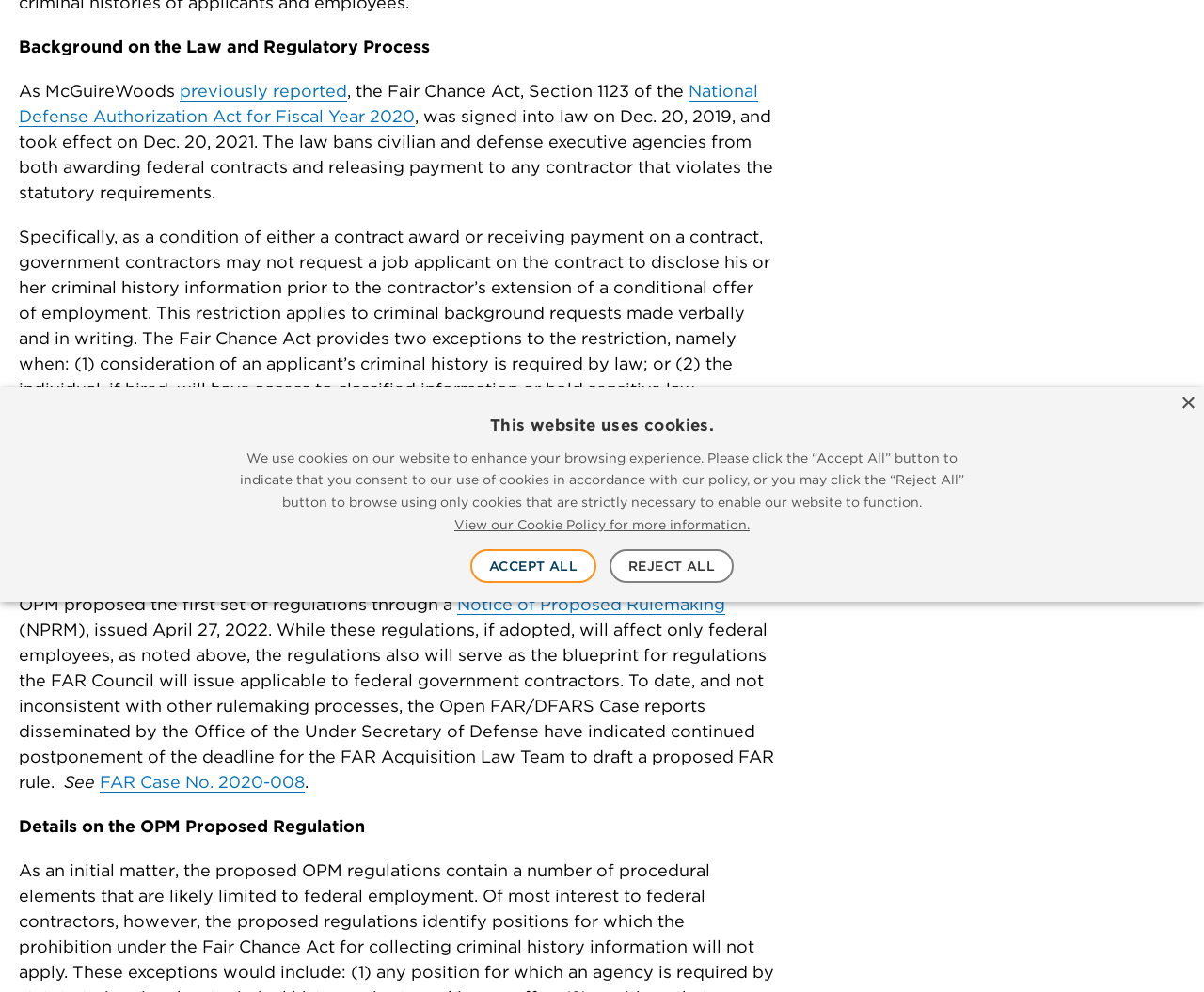Locate the UI element that matches the description Reject All in the webpage screenshot. Return the bounding box coordinates in the format (top-left x, top-left y, bottom-right x, bottom-right y), with values ranging from 0 to 1.

[0.506, 0.553, 0.609, 0.588]